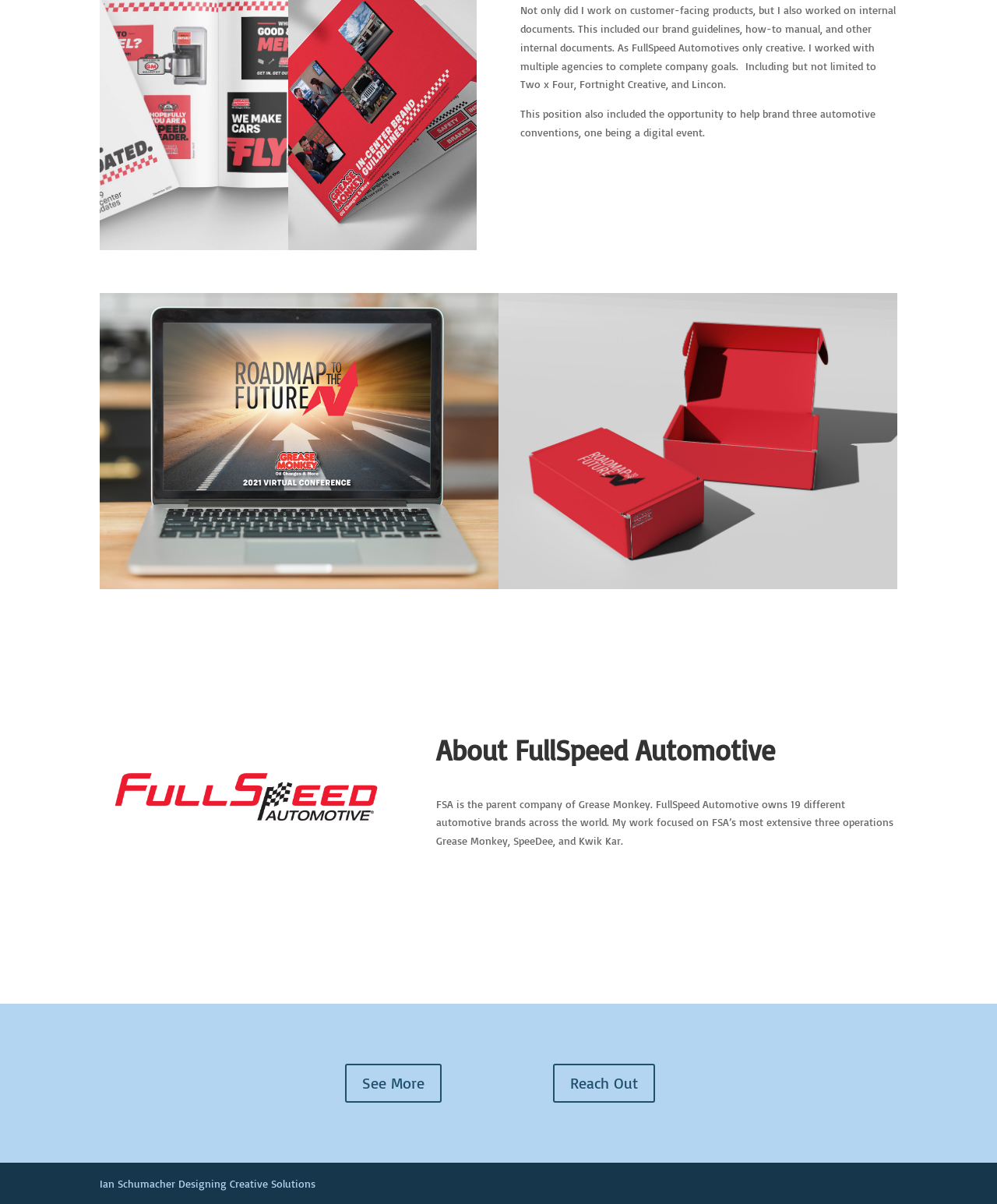Please reply to the following question using a single word or phrase: 
What is the parent company of Grease Monkey?

FullSpeed Automotive